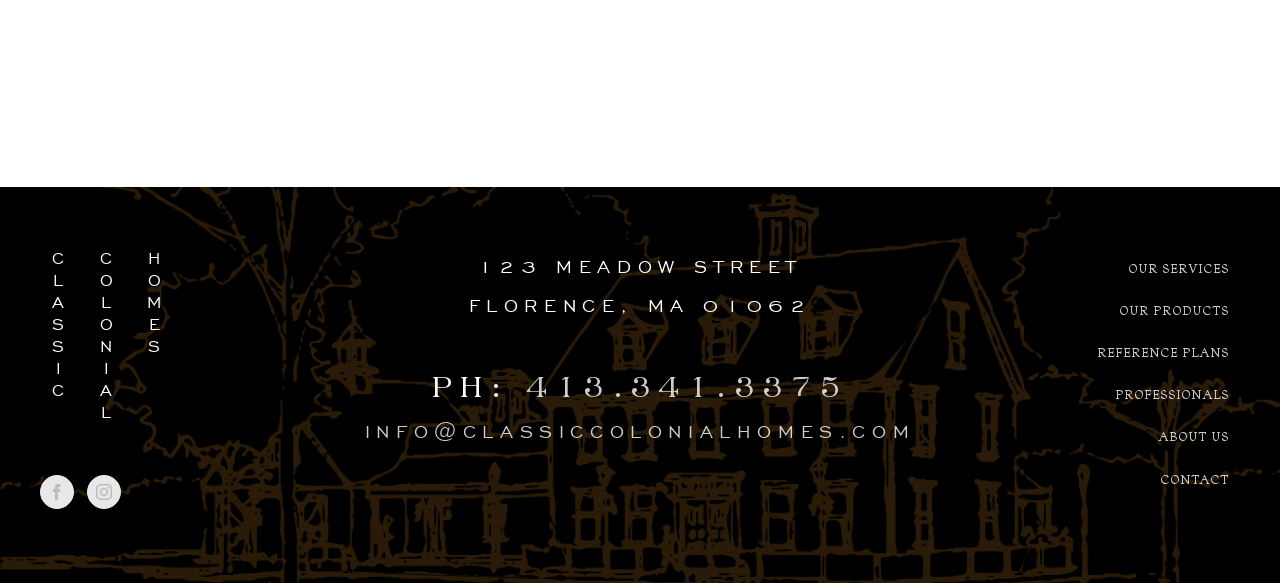Find the bounding box coordinates of the area that needs to be clicked in order to achieve the following instruction: "send an email". The coordinates should be specified as four float numbers between 0 and 1, i.e., [left, top, right, bottom].

[0.285, 0.721, 0.715, 0.76]